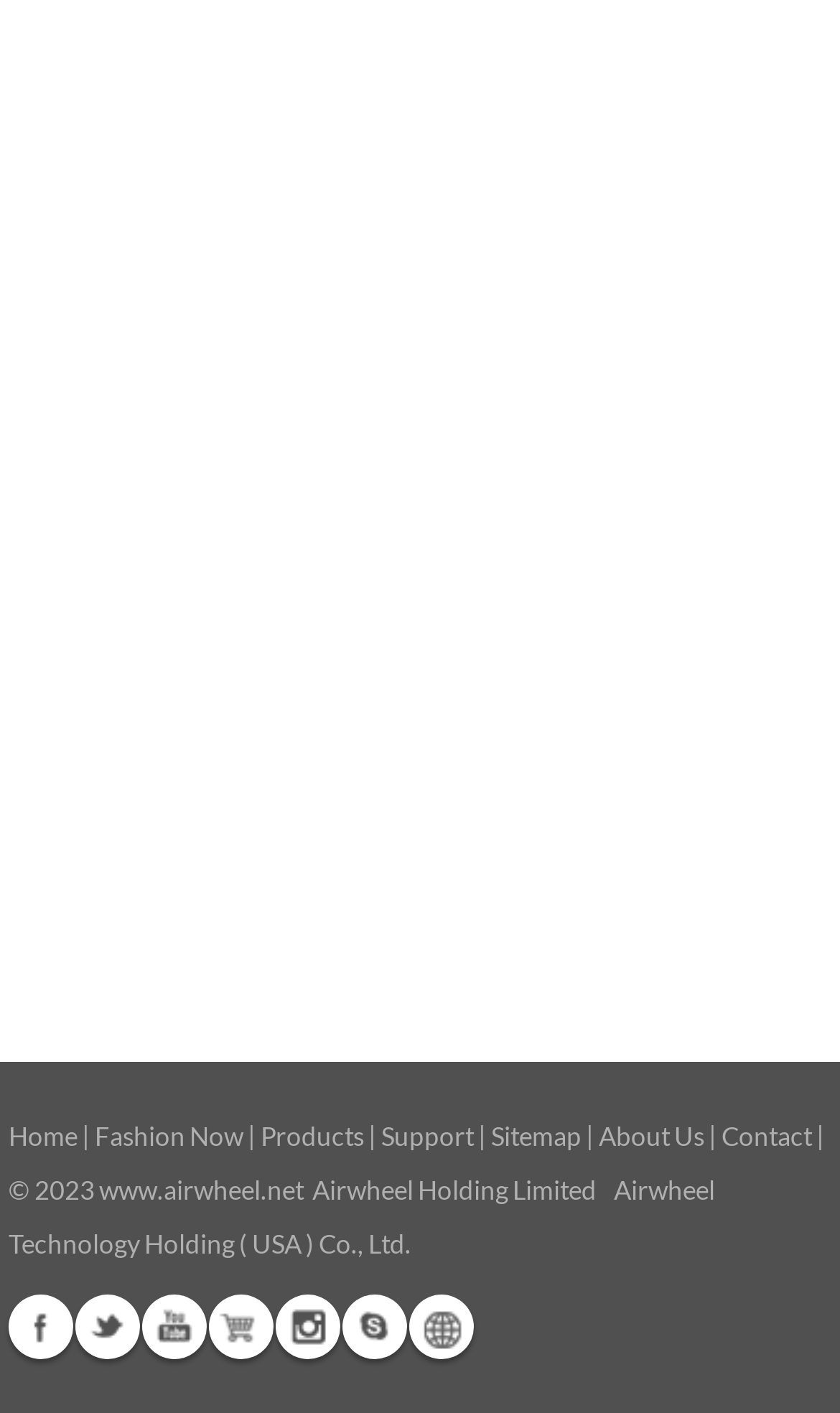Please pinpoint the bounding box coordinates for the region I should click to adhere to this instruction: "Click on the 'Home' link".

[0.01, 0.792, 0.092, 0.815]